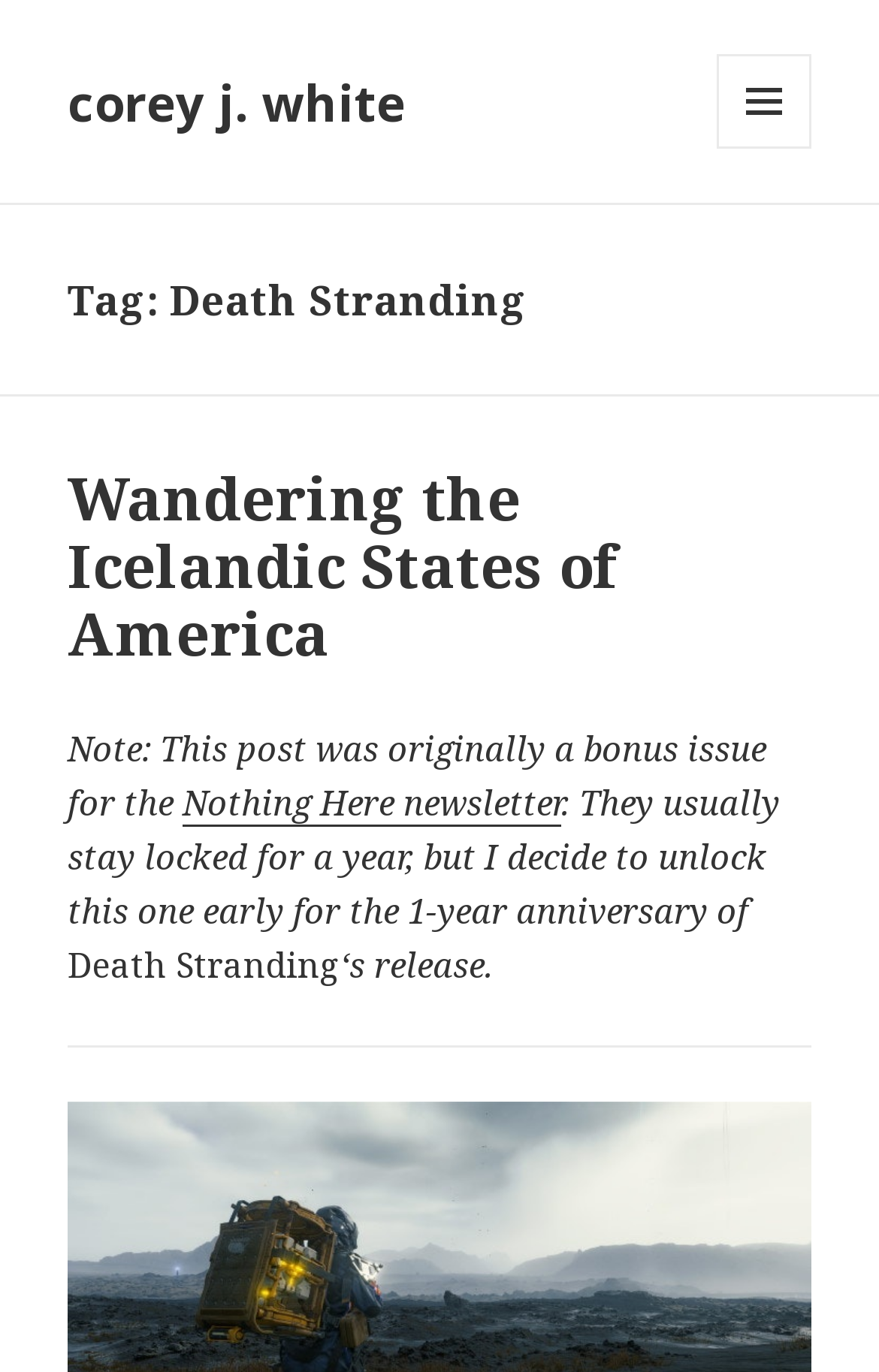Offer an in-depth caption of the entire webpage.

The webpage is about Death Stranding, a video game, and appears to be a blog post or article. At the top, there is a link to "corey j. white" on the left side, and a button with a menu and widgets icon on the right side. 

Below the top section, there is a header area that spans the entire width of the page. Within this header, there is a heading that reads "Tag: Death Stranding" on the left side, followed by another heading that reads "Wandering the Icelandic States of America" further down. The latter heading has a link with the same text below it.

Underneath the header area, there is a block of text that starts with "Note: This post was originally a bonus issue for the" and continues to explain that the post was unlocked early for the 1-year anniversary of Death Stranding's release. The text also includes a link to the "Nothing Here newsletter". The text is aligned to the left side of the page.

There is a horizontal separator line below the text block, which separates the content from the rest of the page.